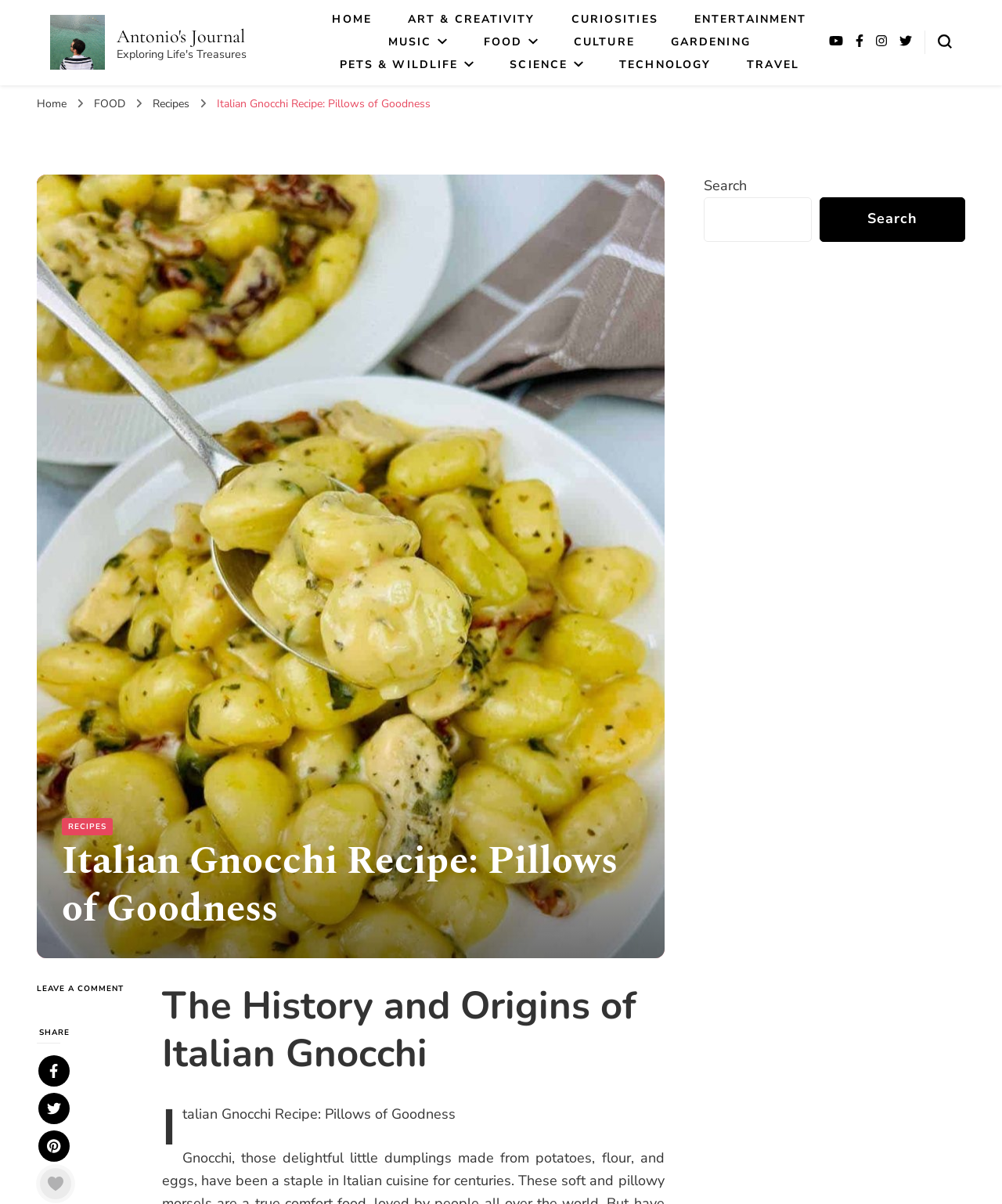Using the provided description: "Antonio's Journal", find the bounding box coordinates of the corresponding UI element. The output should be four float numbers between 0 and 1, in the format [left, top, right, bottom].

[0.116, 0.021, 0.245, 0.04]